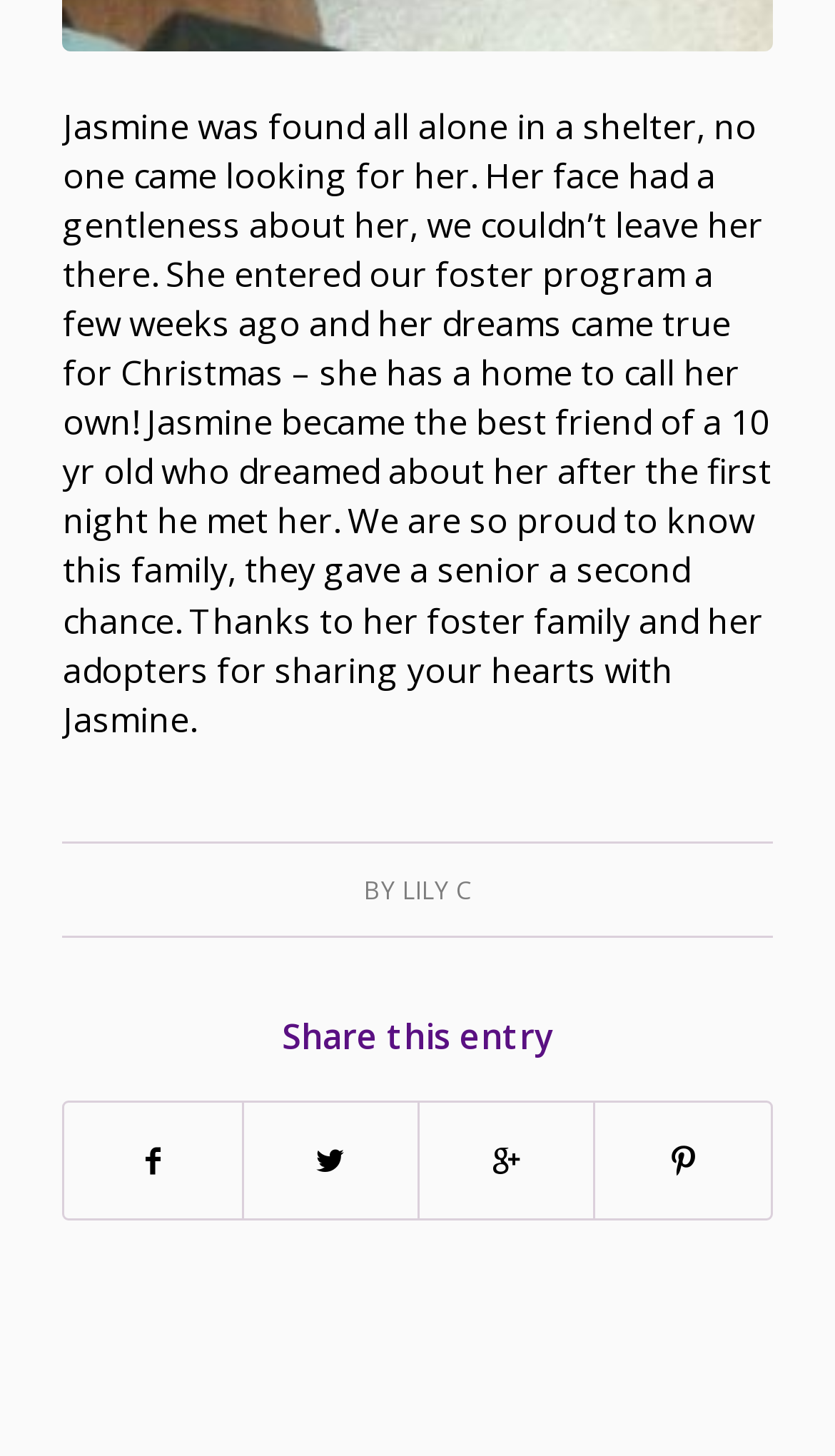Given the content of the image, can you provide a detailed answer to the question?
How old is the child who became friends with Jasmine?

According to the story, the child who became friends with Jasmine is 10 years old, as mentioned in the text 'Jasmine became the best friend of a 10 yr old who dreamed about her after the first night he met her'.